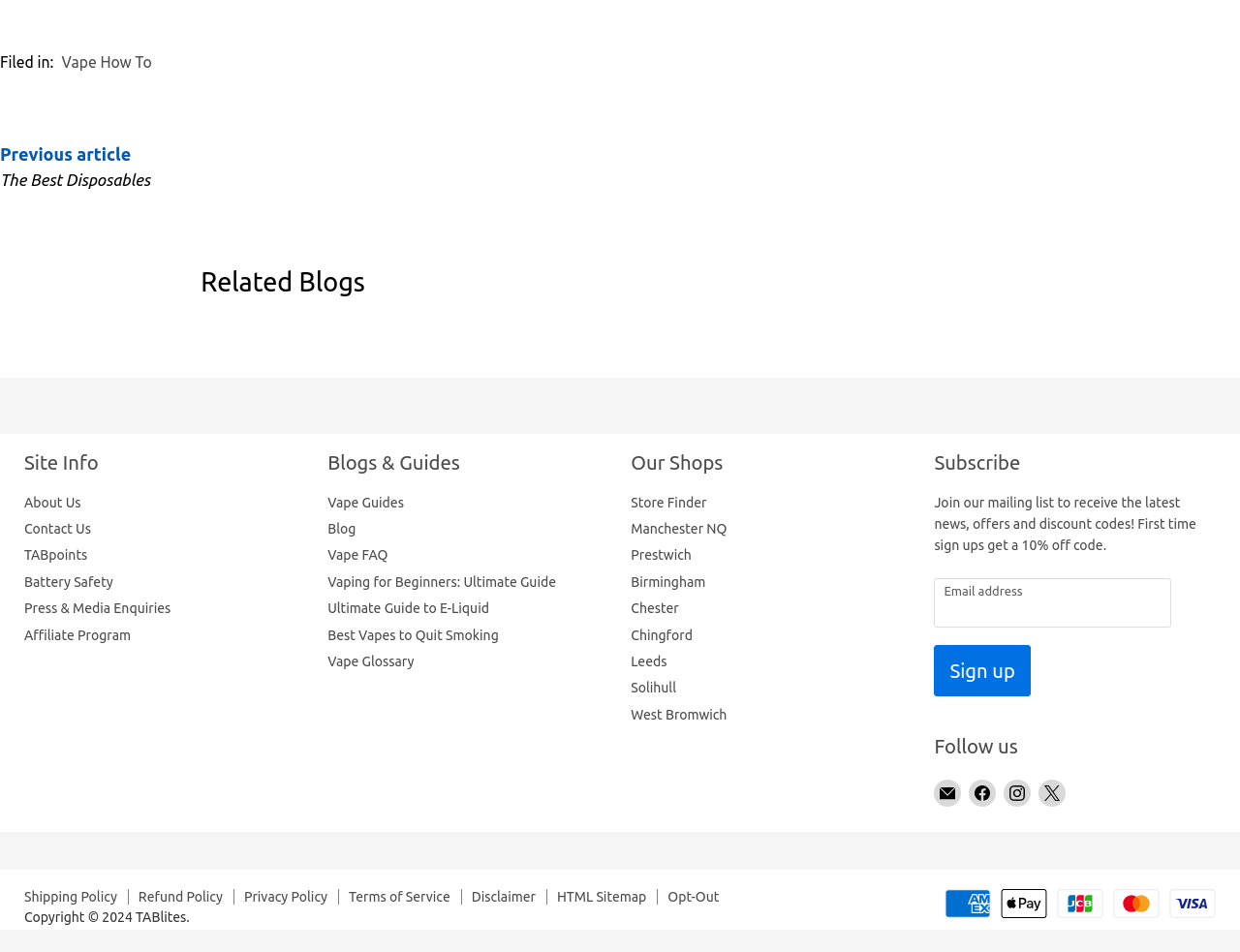Find the bounding box coordinates for the HTML element described as: "Chester". The coordinates should consist of four float values between 0 and 1, i.e., [left, top, right, bottom].

[0.509, 0.631, 0.547, 0.647]